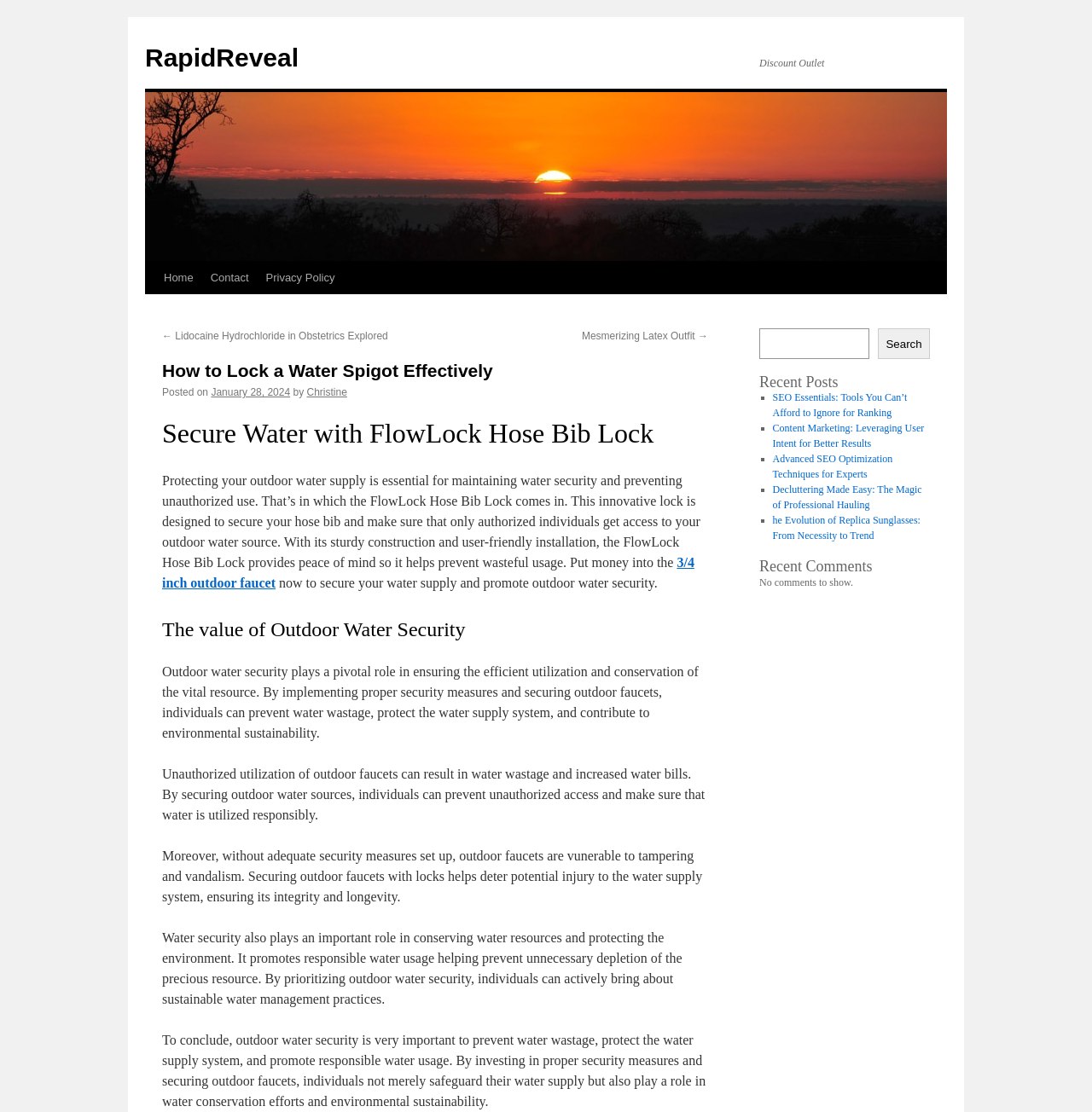Extract the bounding box for the UI element that matches this description: "January 28, 2024".

[0.193, 0.348, 0.266, 0.358]